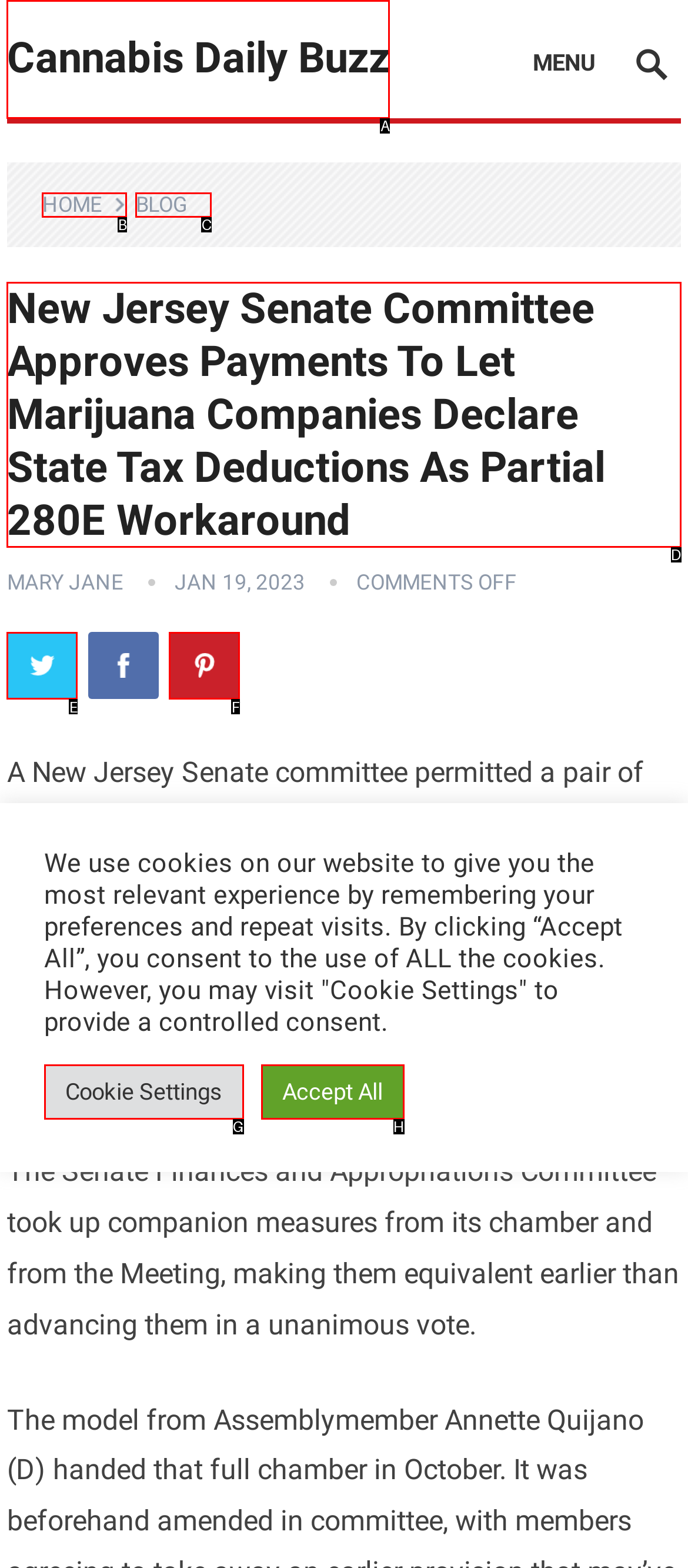To achieve the task: Read the article title, which HTML element do you need to click?
Respond with the letter of the correct option from the given choices.

D